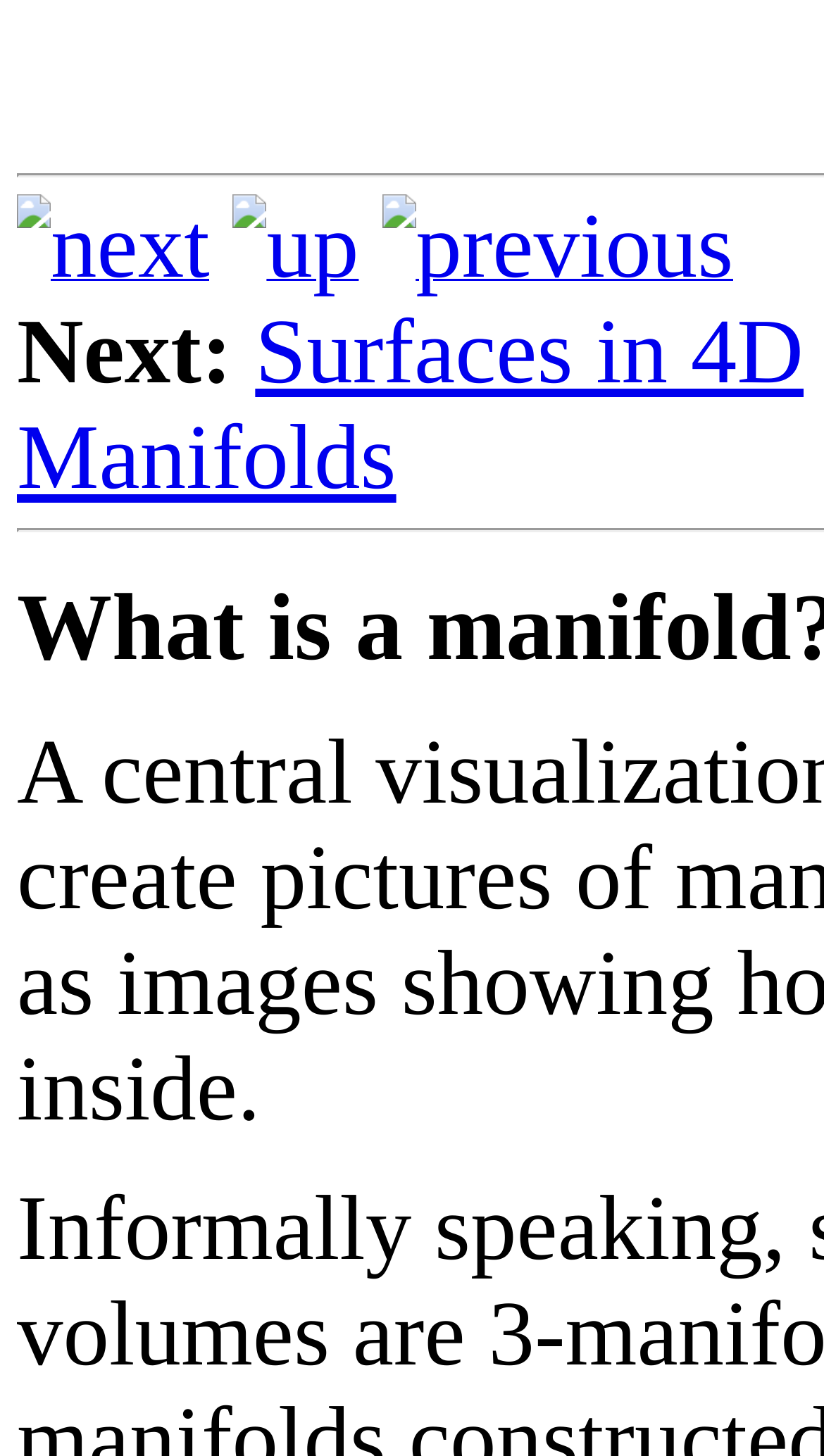From the webpage screenshot, identify the region described by Surfaces in 4D. Provide the bounding box coordinates as (top-left x, top-left y, bottom-right x, bottom-right y), with each value being a floating point number between 0 and 1.

[0.31, 0.231, 0.975, 0.3]